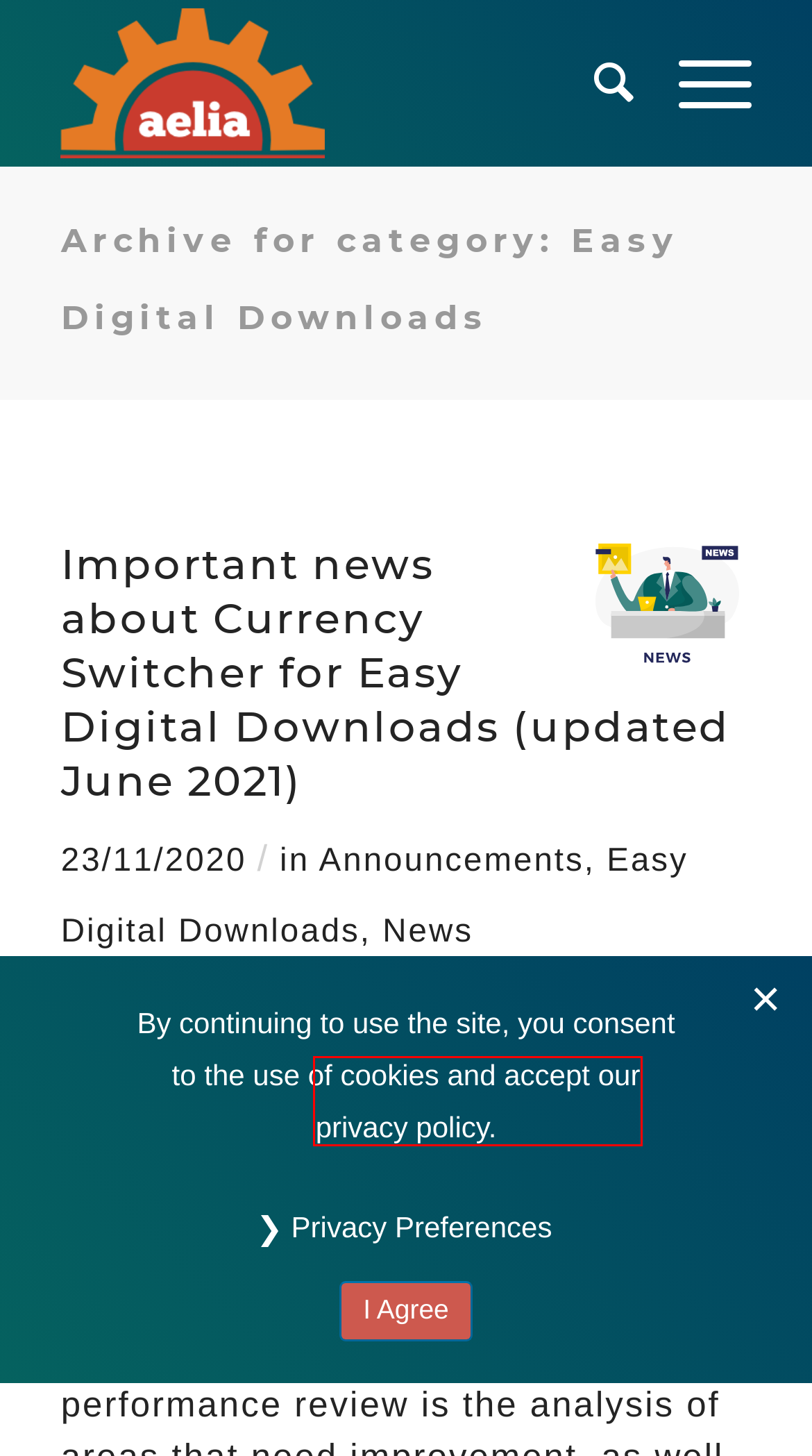Look at the screenshot of the webpage and find the element within the red bounding box. Choose the webpage description that best fits the new webpage that will appear after clicking the element. Here are the candidates:
A. Privacy Policy of aelia.co
B. Important news about Currency Switcher for Easy Digital Downloads (updated June 2021) • Aelia
C. Easy Digital Downloads Products • Page 2 of 2 • Aelia
D. Announcements Products • Aelia
E. AFC for WooCommerce and EDD 1.0.12.140908 is available
F. AFC for WooCommerce and EDD 1.0.10.140819 is available
G. Currency Switcher for Easy Digital Downloads
H. News Products • Aelia

A